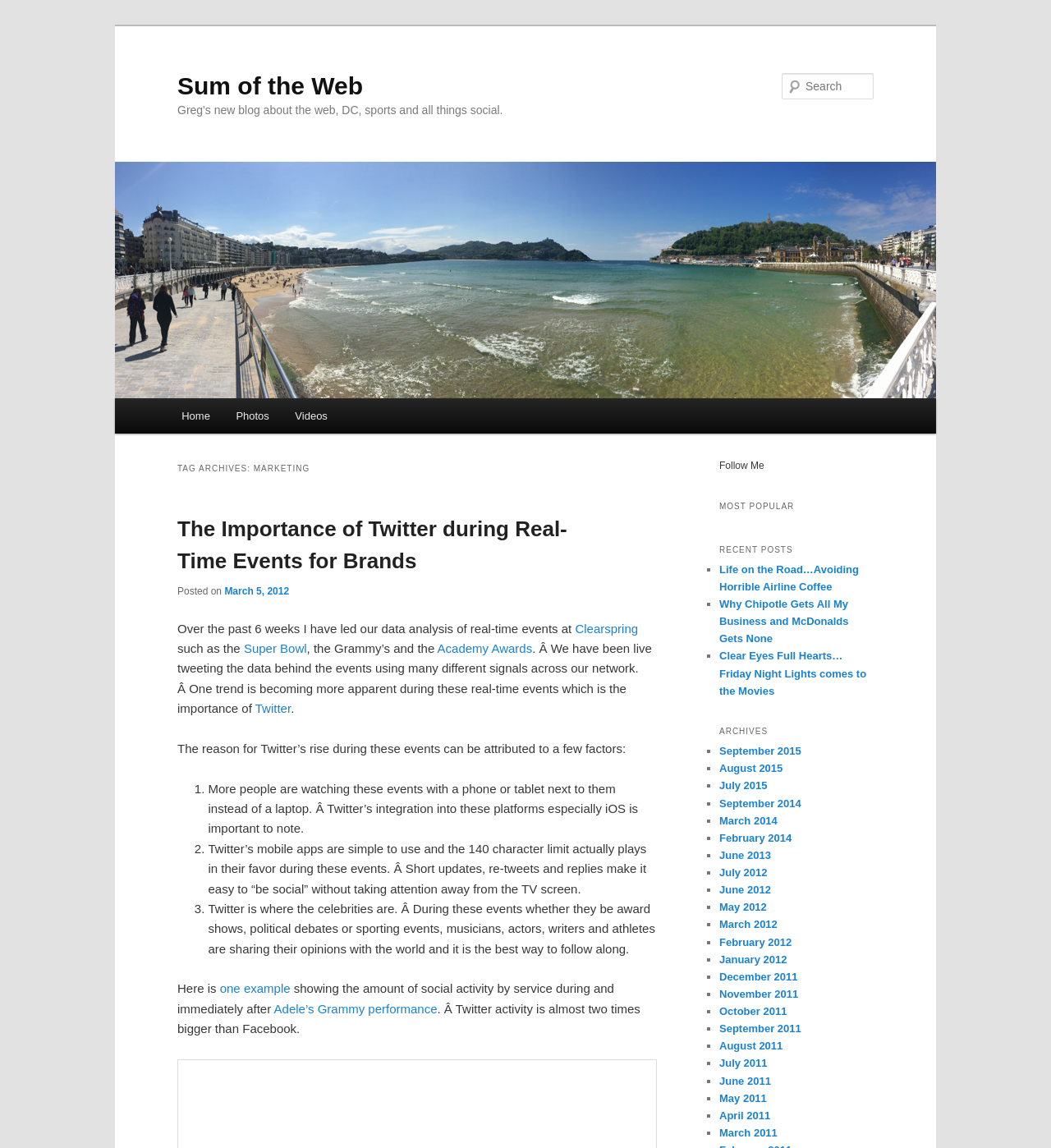Identify the bounding box coordinates for the element you need to click to achieve the following task: "Read the post about Twitter during Real-Time Events for Brands". Provide the bounding box coordinates as four float numbers between 0 and 1, in the form [left, top, right, bottom].

[0.169, 0.45, 0.54, 0.5]